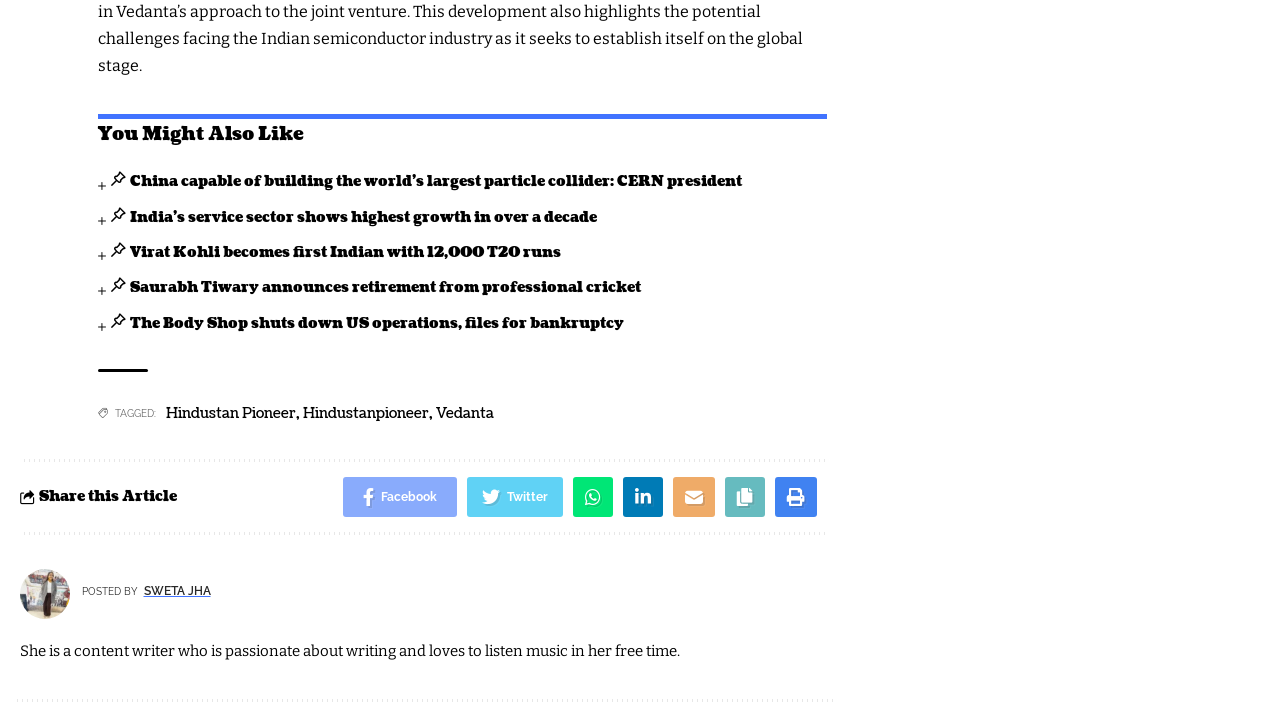What is the category of the news article 'Virat Kohli becomes first Indian with 12,000 T20 runs'?
Answer the question with as much detail as you can, using the image as a reference.

I inferred the category of the news article by looking at the title 'Virat Kohli becomes first Indian with 12,000 T20 runs', which is related to cricket and sports.